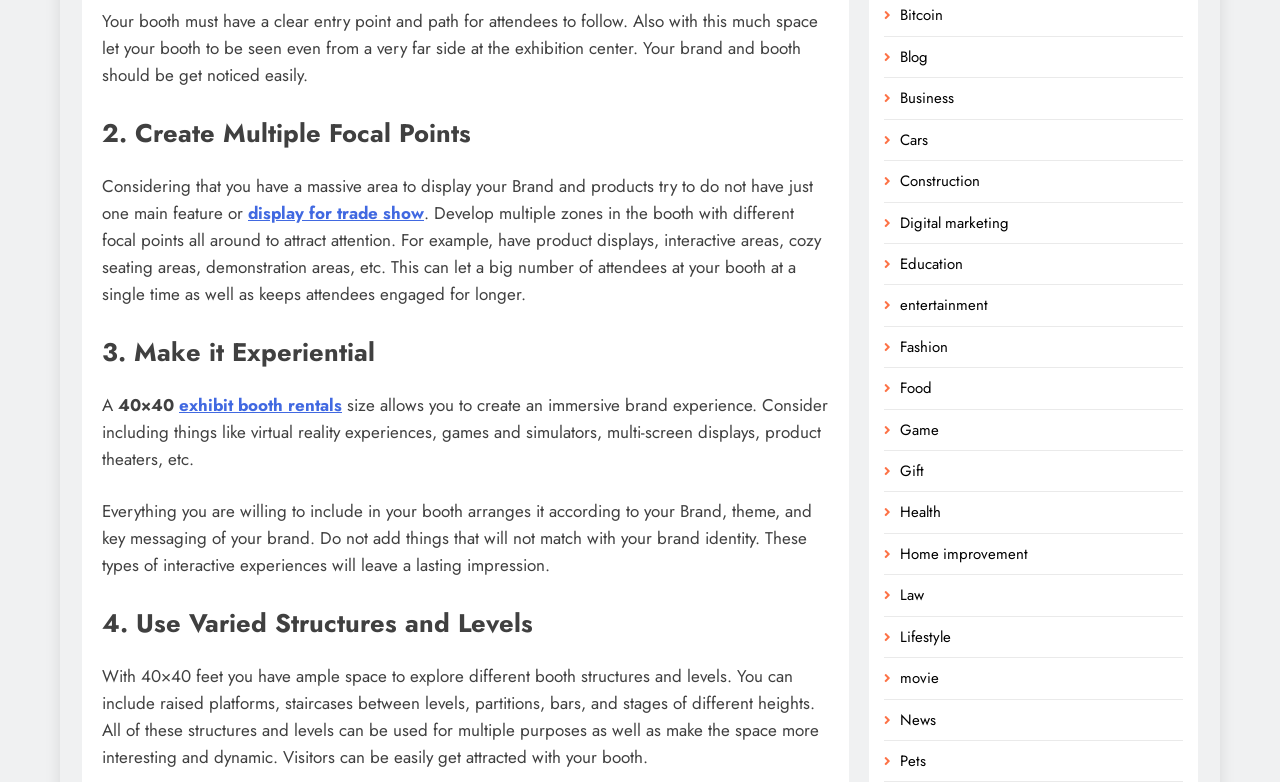From the given element description: "display for trade show", find the bounding box for the UI element. Provide the coordinates as four float numbers between 0 and 1, in the order [left, top, right, bottom].

[0.194, 0.257, 0.331, 0.288]